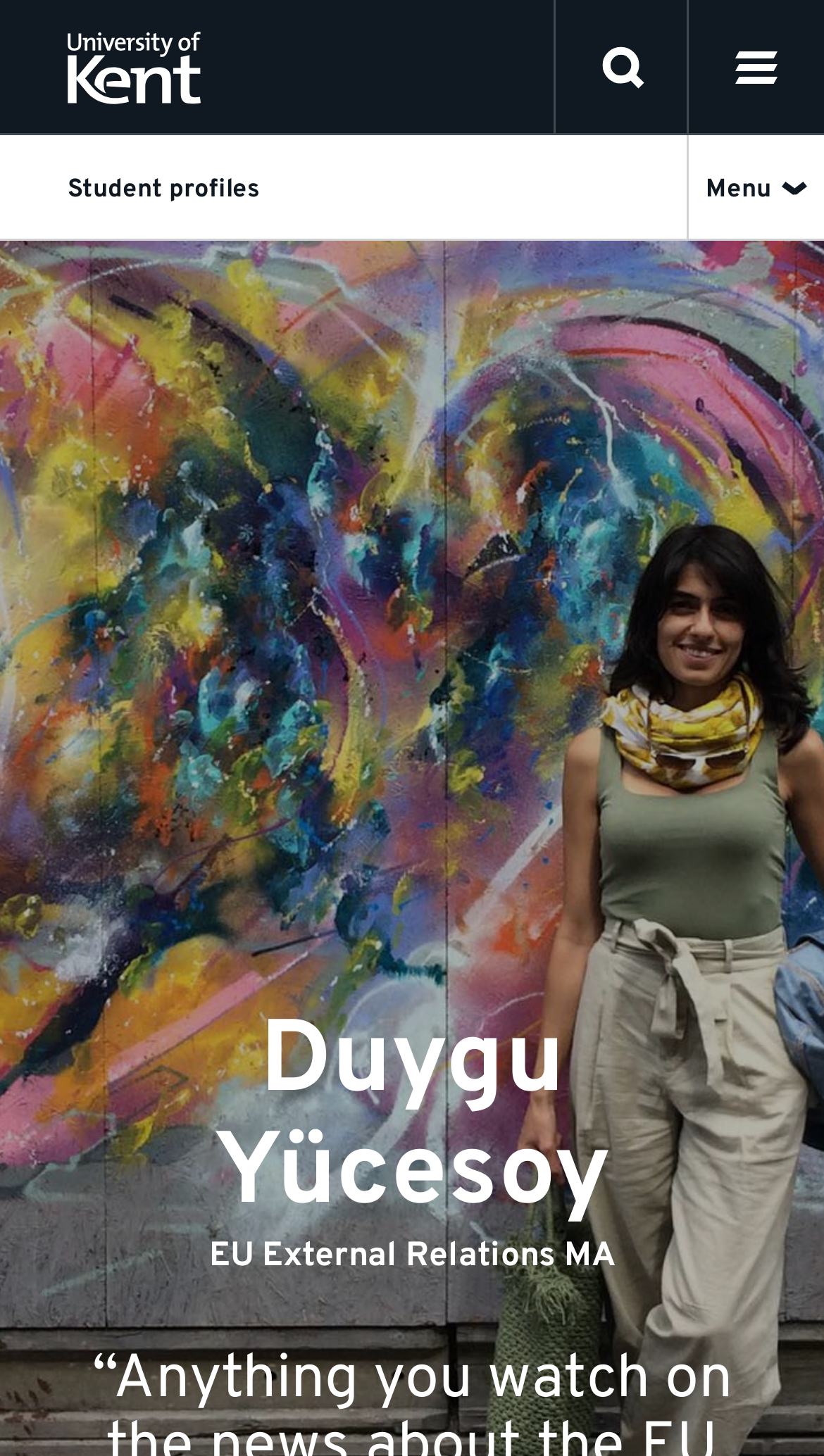Provide the bounding box coordinates of the HTML element described by the text: "Menu".

[0.833, 0.093, 1.0, 0.164]